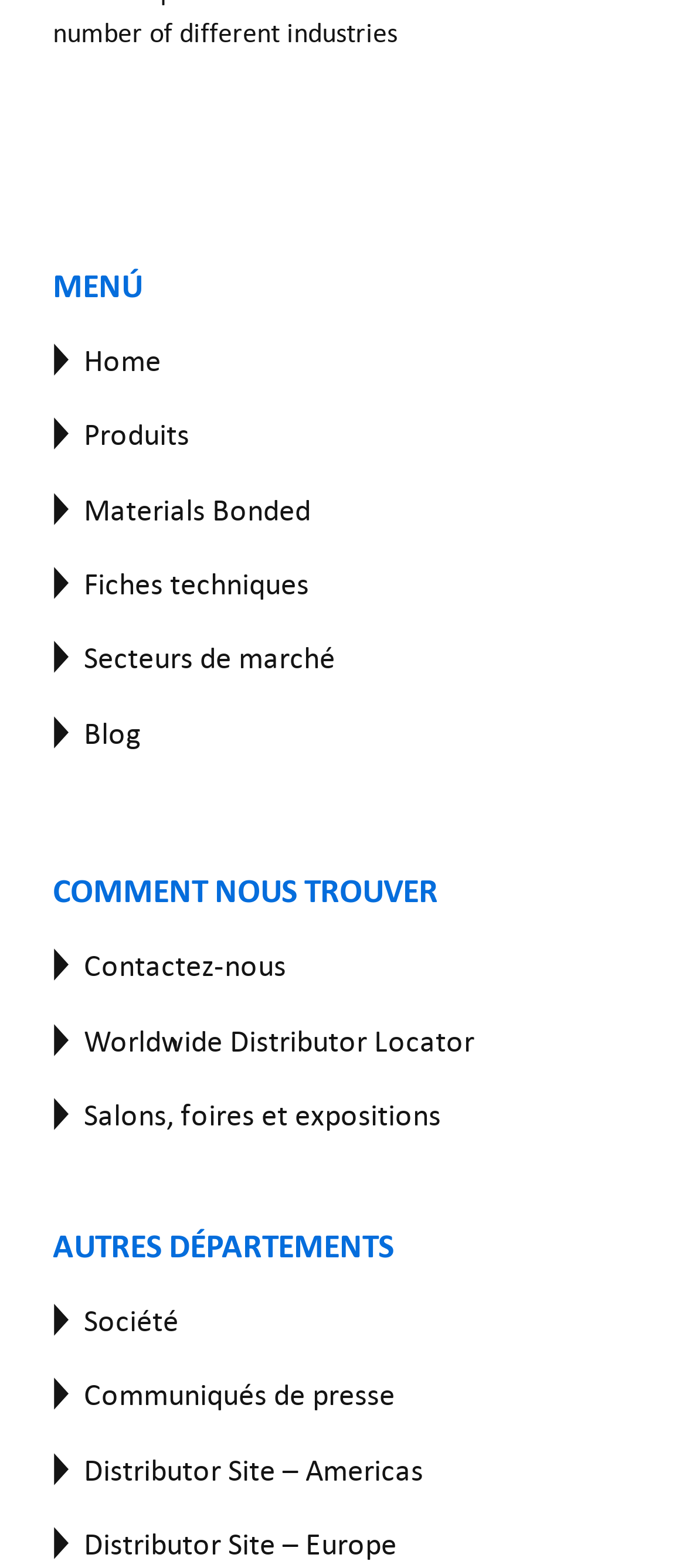What is the last link in the 'MENÚ' section?
Answer the question with a detailed explanation, including all necessary information.

The last link in the 'MENÚ' section can be found by examining the links under the 'MENÚ' heading, which are 'Home', 'Produits', 'Materials Bonded', 'Fiches techniques', 'Secteurs de marché', and finally 'Blog'.